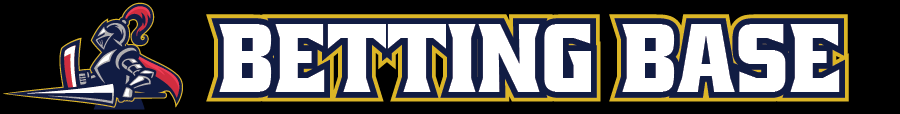Provide a comprehensive description of the image.

The image features the logo of "Betting Base," prominently displaying the brand name in a bold, dynamic font. The text is flanked by a stylized knight figure, symbolizing strength and strategy, which enhances the professional and competitive edge of the brand. The overall color palette incorporates blue, gold, and red, conveying a sense of trust, wealth, and excitement, which aligns well with the themes of sports betting and gaming. This logo serves as a key visual element for the website, which focuses on sports insights, tips, and news, particularly emphasizing the world of baseball coaching.